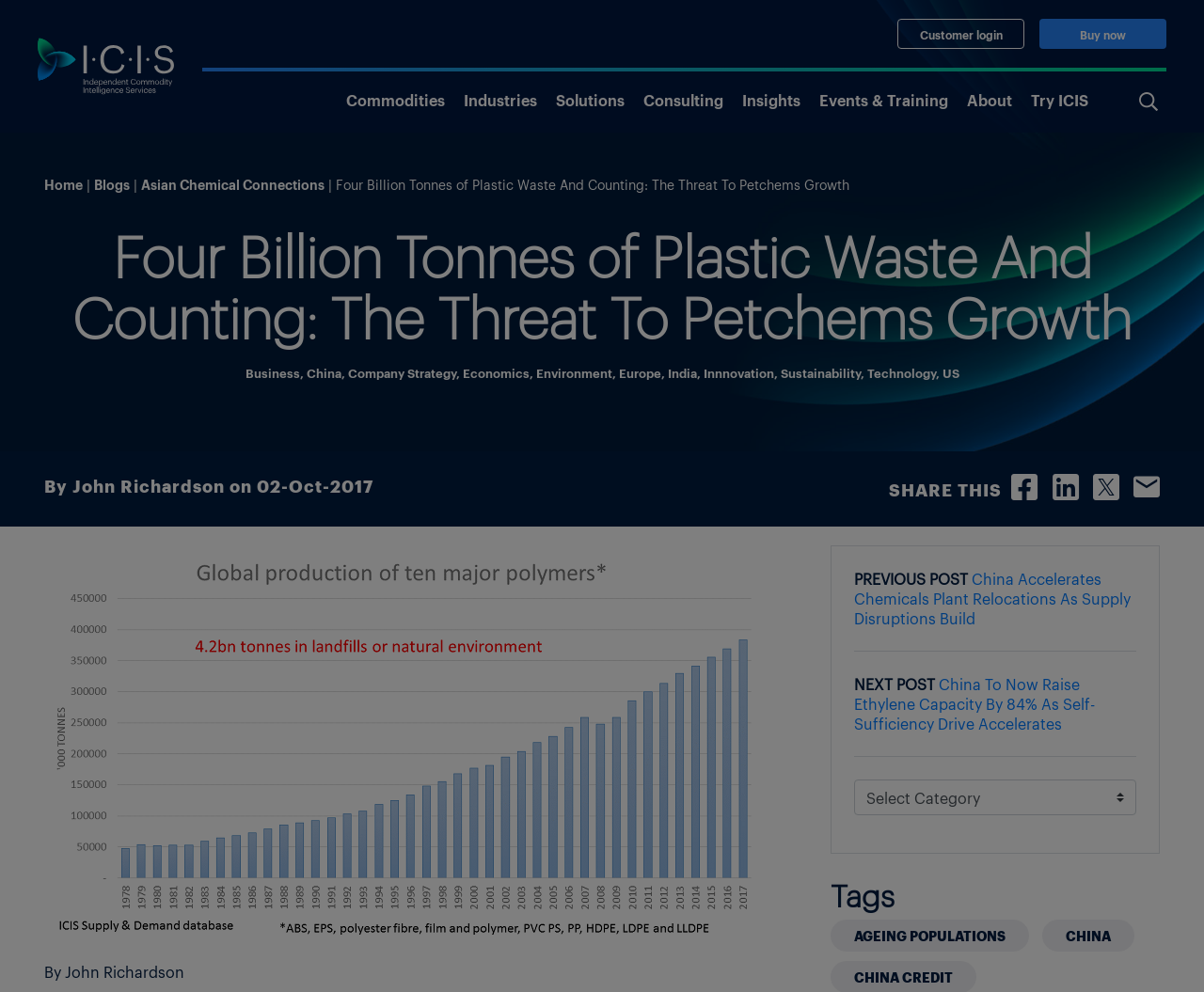Locate the bounding box coordinates of the element's region that should be clicked to carry out the following instruction: "Click on the 'China Accelerates Chemicals Plant Relocations As Supply Disruptions Build' link". The coordinates need to be four float numbers between 0 and 1, i.e., [left, top, right, bottom].

[0.71, 0.573, 0.939, 0.633]